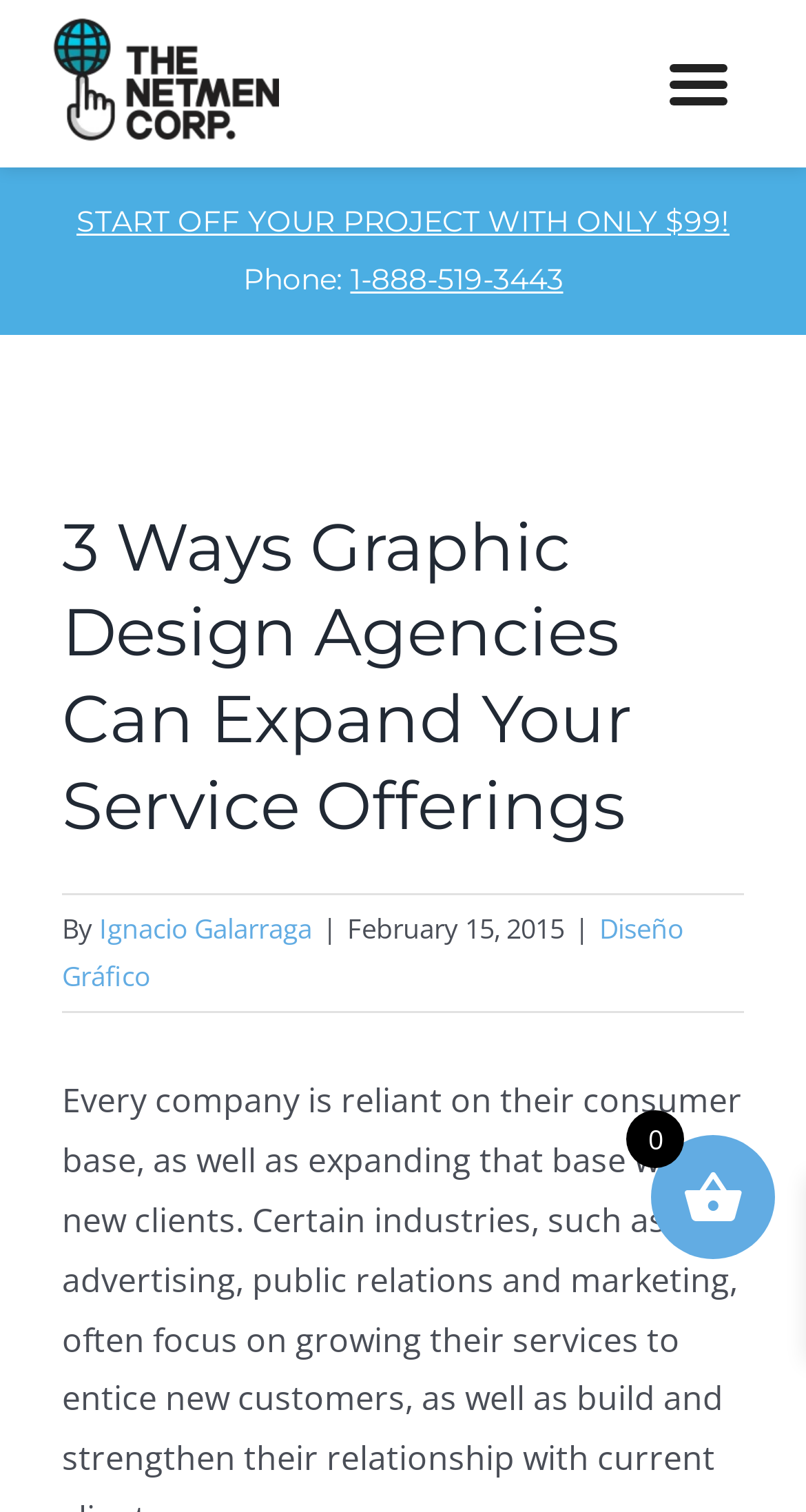Please answer the following query using a single word or phrase: 
Who wrote the article about graphic design agencies?

Ignacio Galarraga